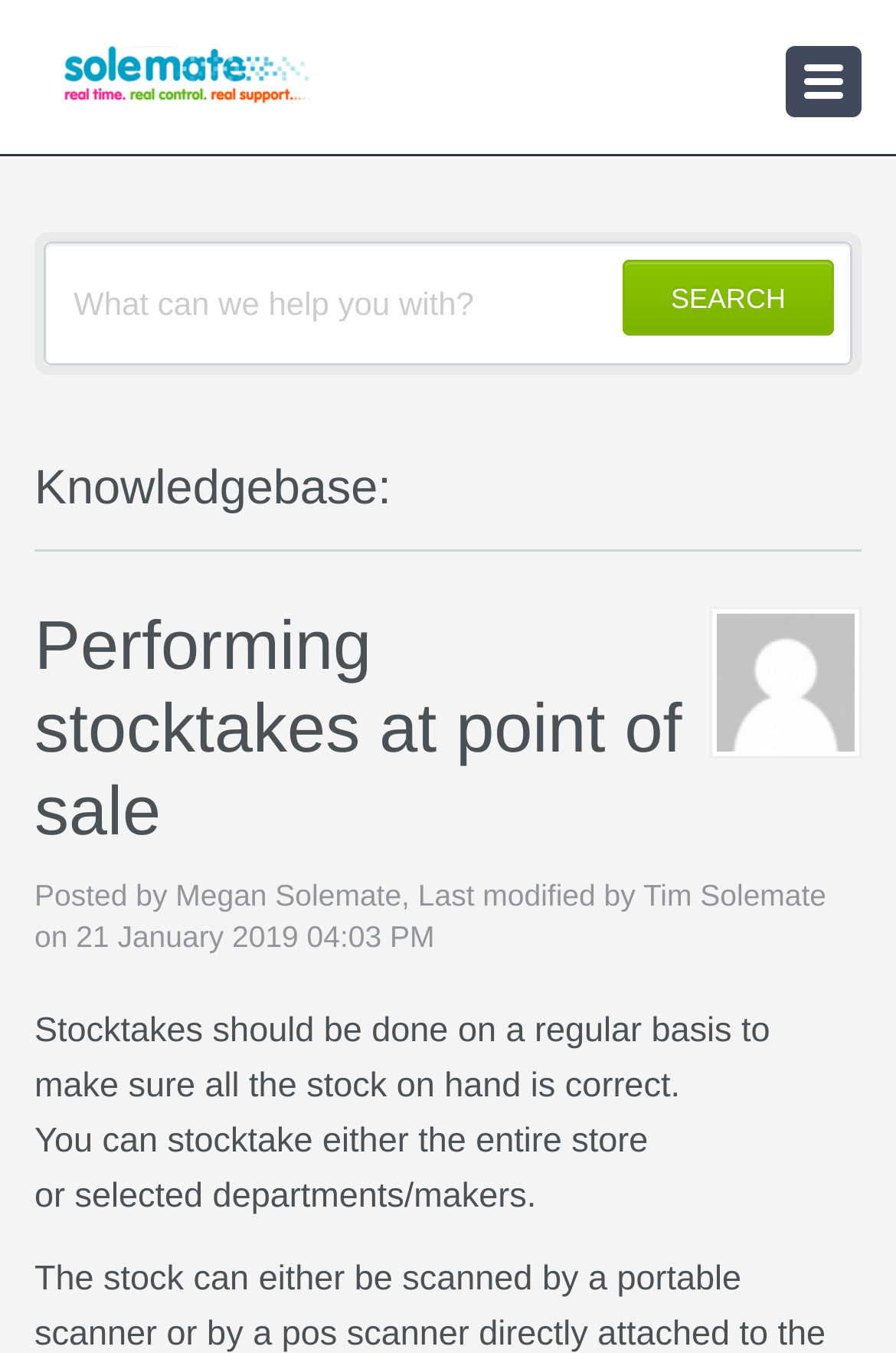Bounding box coordinates are specified in the format (top-left x, top-left y, bottom-right x, bottom-right y). All values are floating point numbers bounded between 0 and 1. Please provide the bounding box coordinate of the region this sentence describes: alt="Kayako logo"

[0.038, 0.083, 0.346, 0.112]